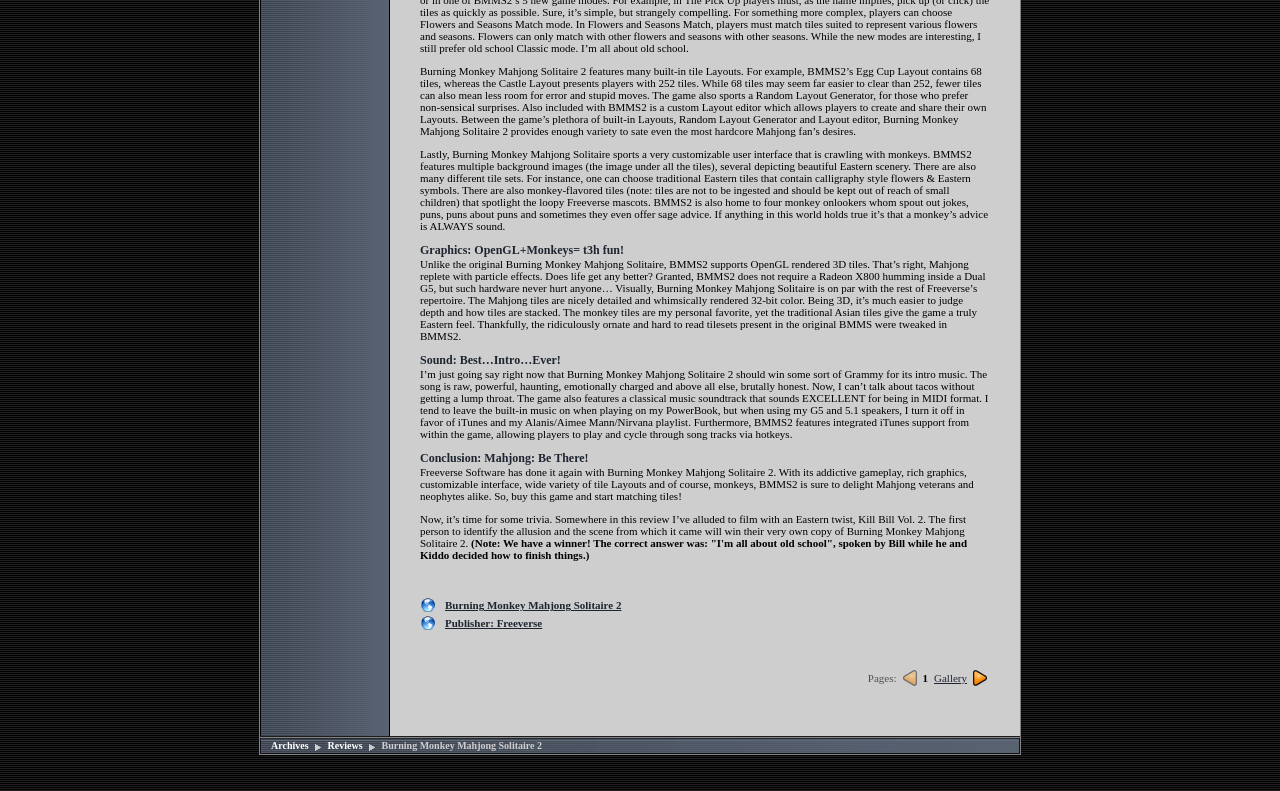Find the bounding box coordinates for the HTML element described as: "Publisher: Freeverse". The coordinates should consist of four float values between 0 and 1, i.e., [left, top, right, bottom].

[0.348, 0.781, 0.424, 0.796]